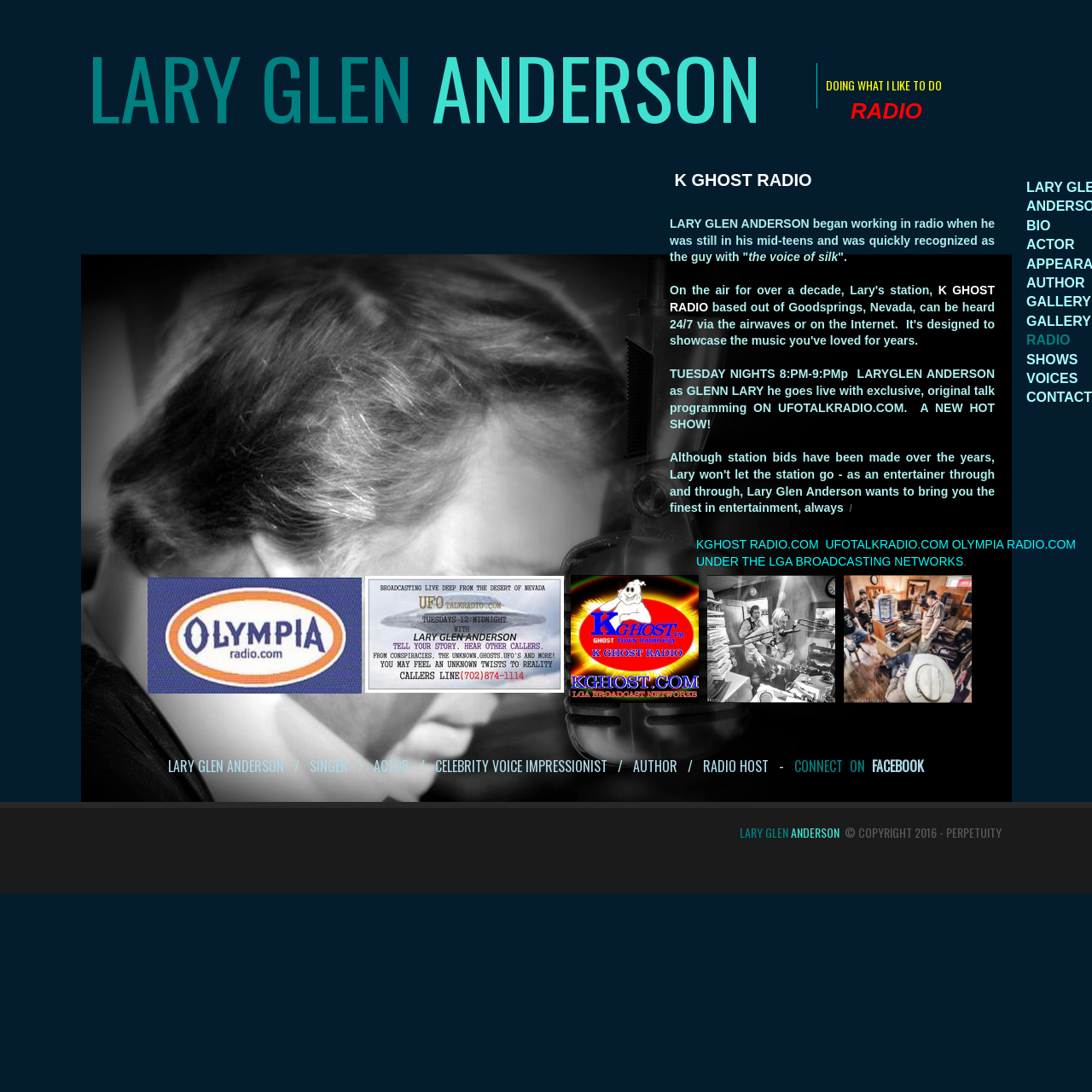Respond with a single word or short phrase to the following question: 
What is the name of the broadcasting network?

LGA Broadcasting